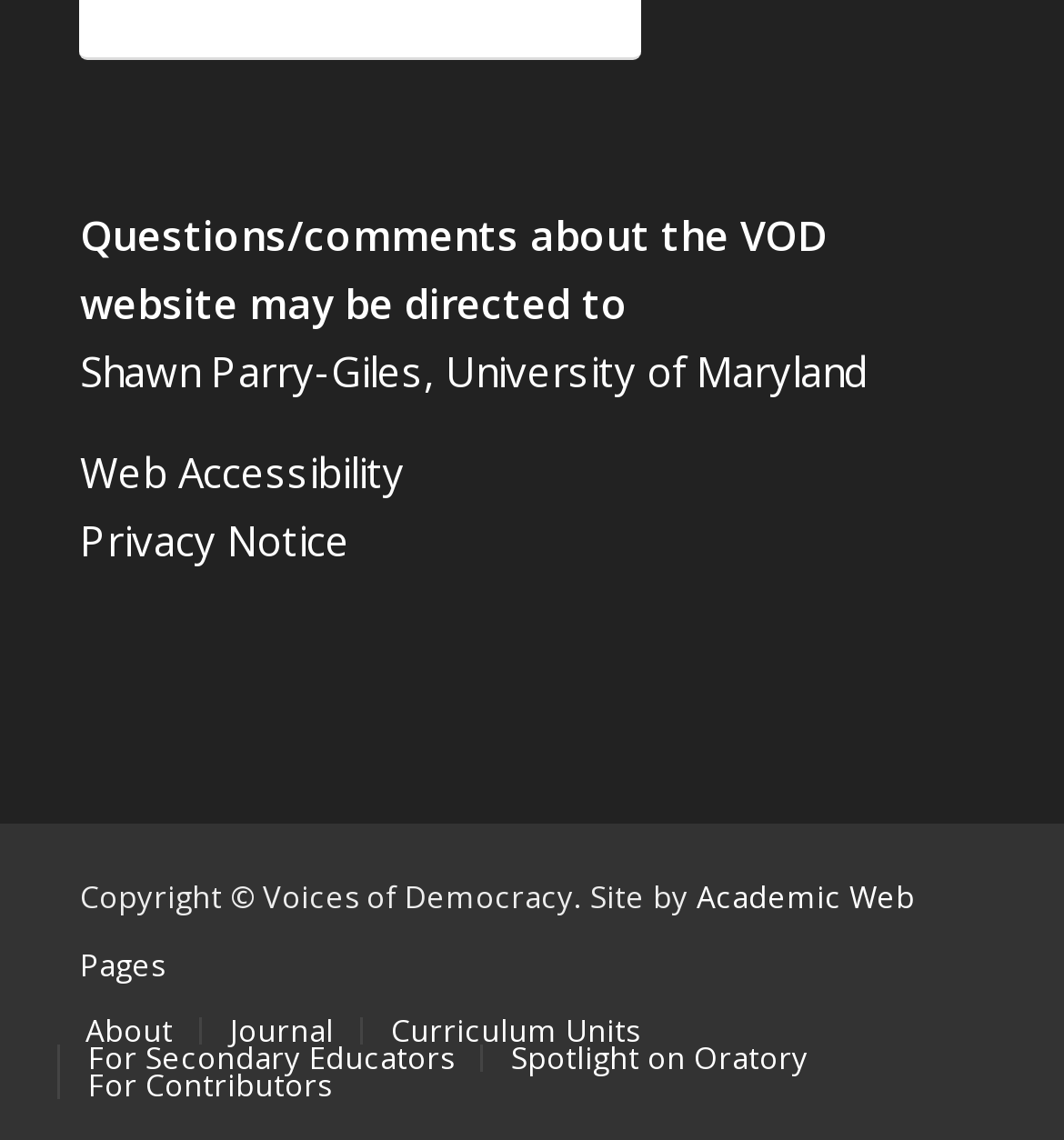Who is the contact for VOD website questions?
Deliver a detailed and extensive answer to the question.

The contact information for questions or comments about the VOD website is provided at the top of the page, which mentions 'Shawn Parry-Giles, University of Maryland' as the point of contact.